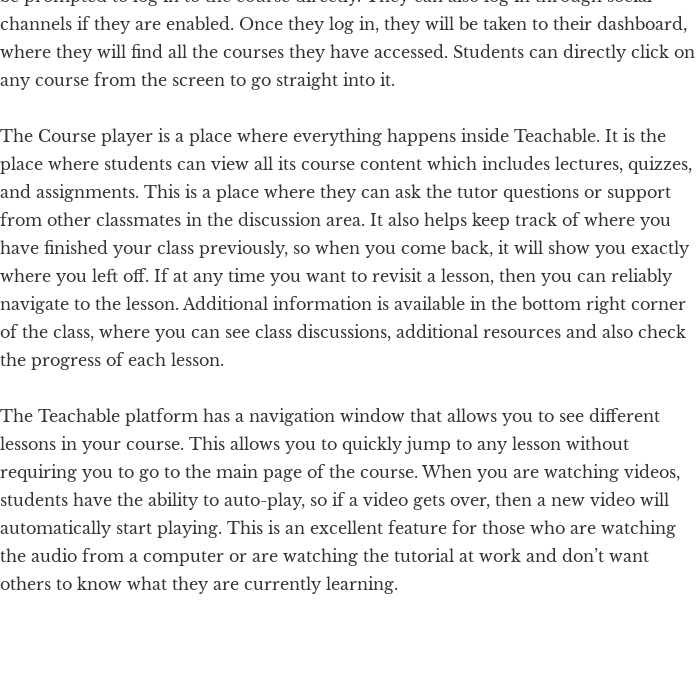Refer to the image and answer the question with as much detail as possible: Who can moderate comments in the course?

The course owners have the ability to moderate comments, allowing them to approve or reject posts and set preferences for email notifications, ensuring that the discussion remains relevant and productive.